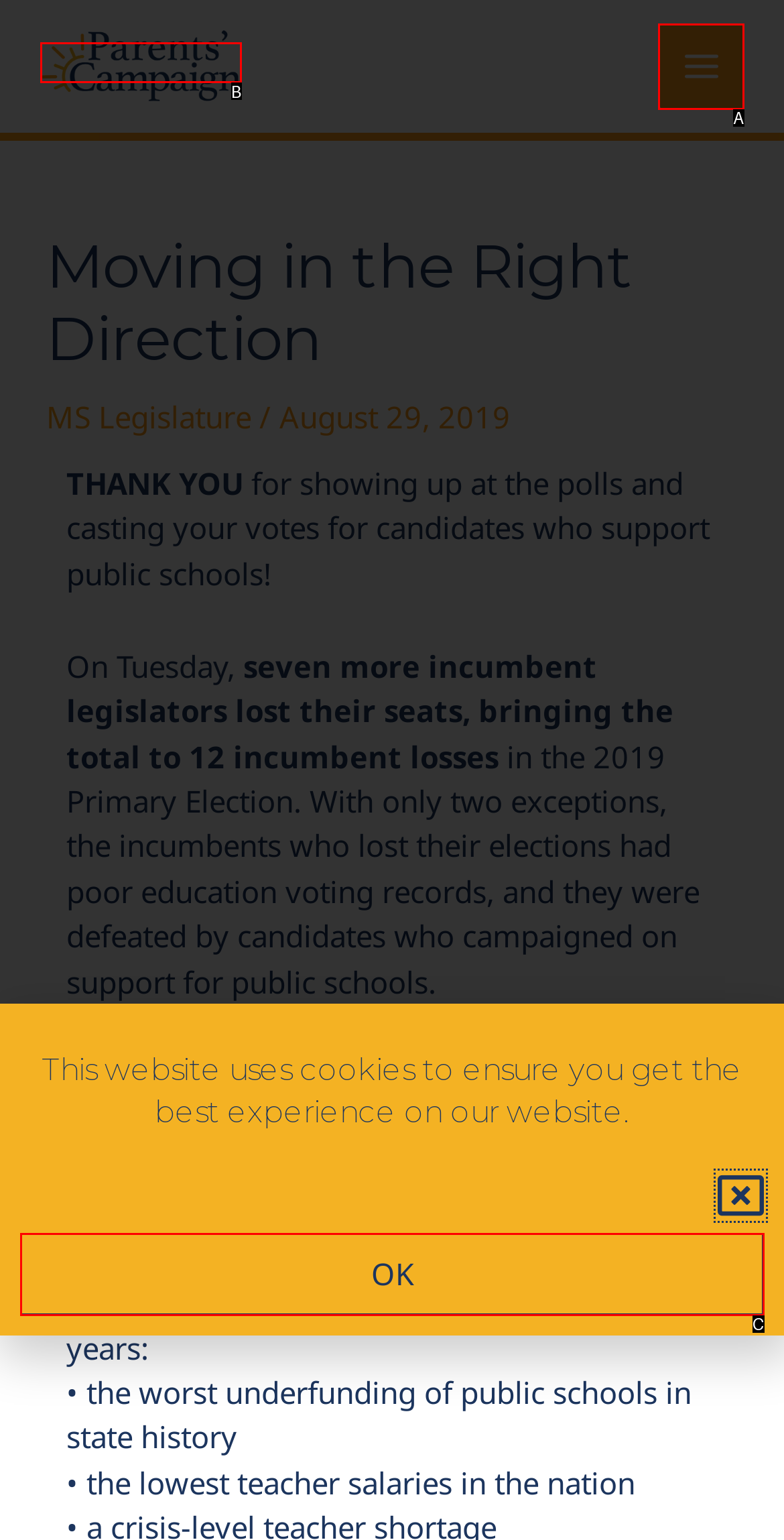Match the following description to the correct HTML element: alt="The Parents Campaign" Indicate your choice by providing the letter.

B